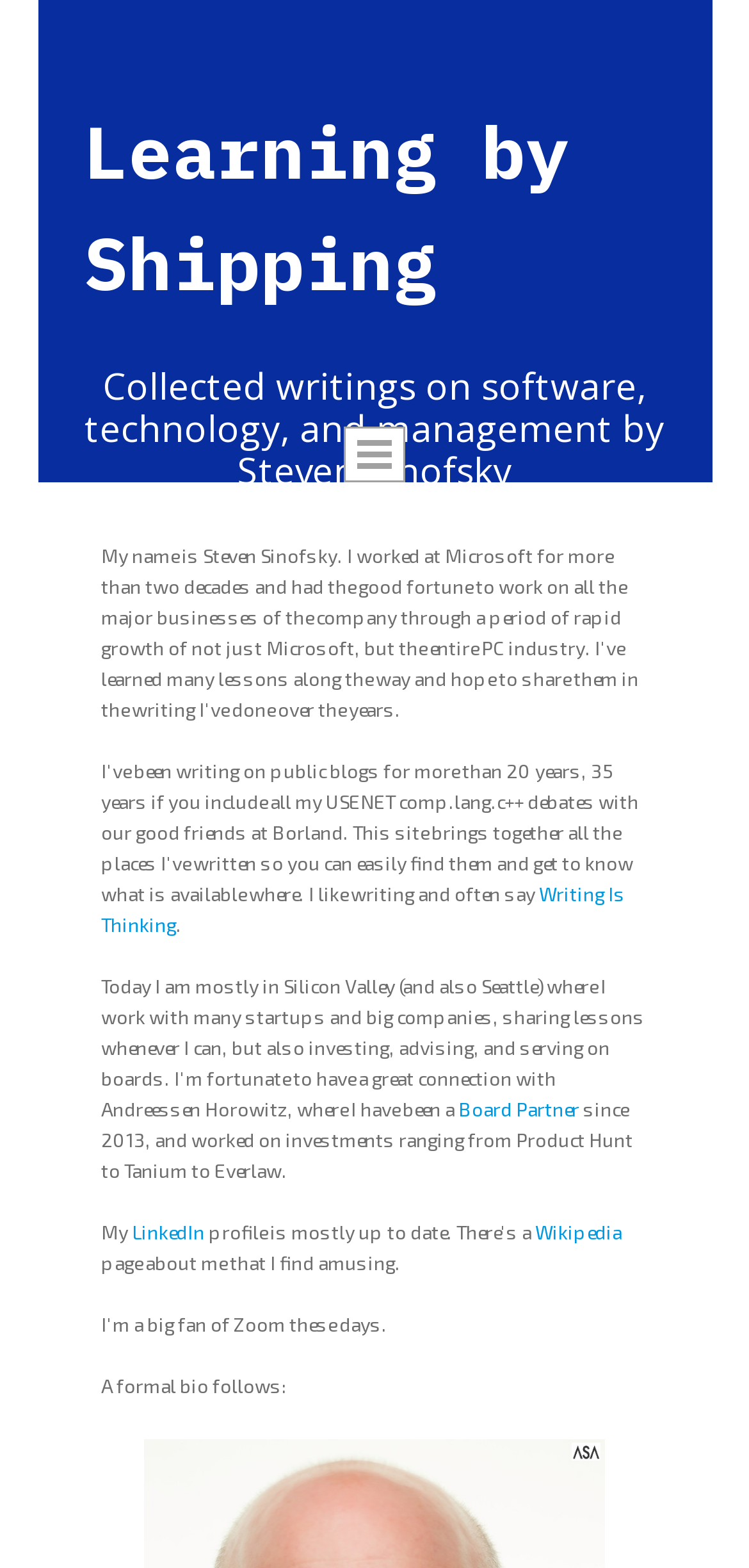Please respond to the question with a concise word or phrase:
What is the name of the author?

Steven Sinofsky